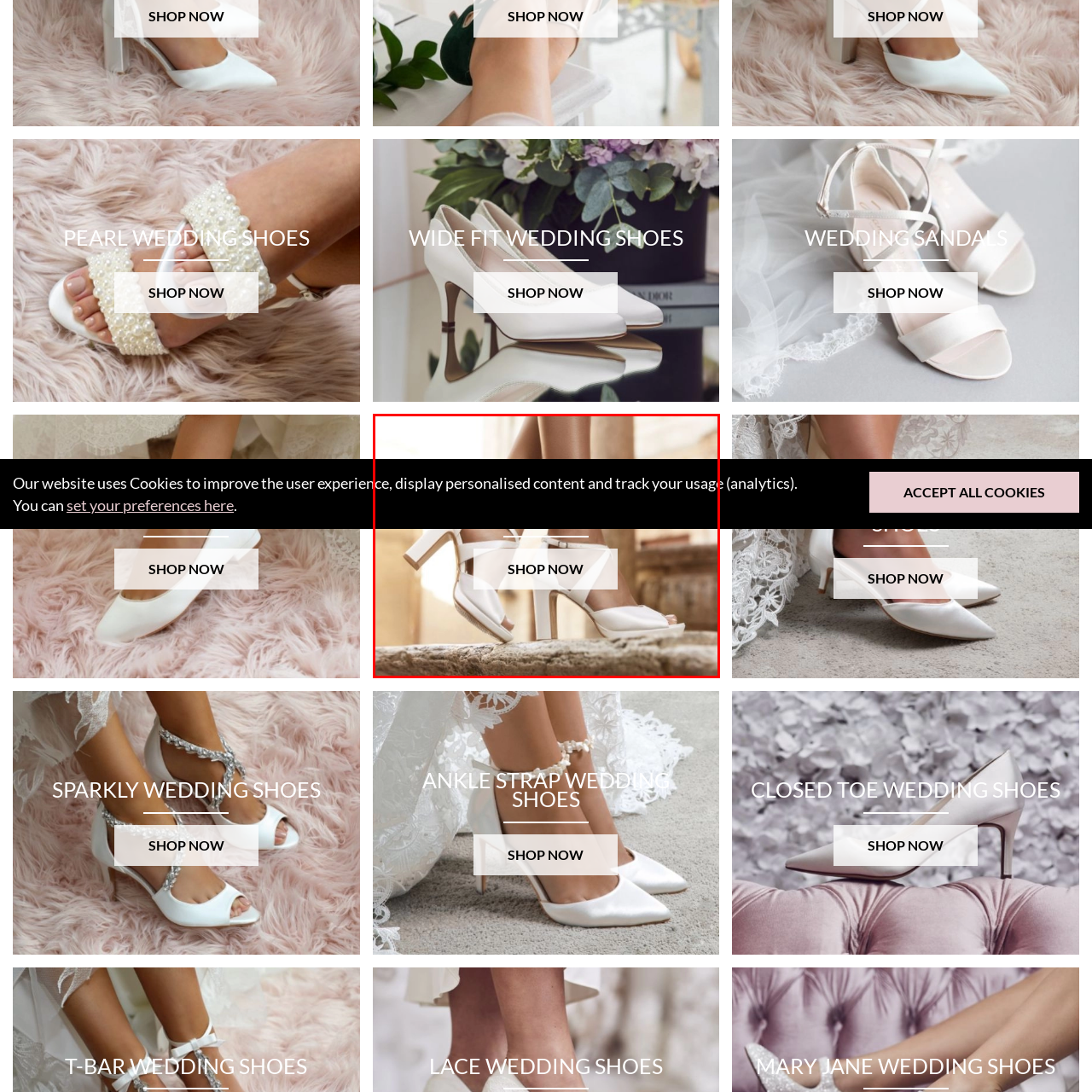Please provide a thorough description of the image inside the red frame.

The image showcases a stylish pair of white platform wedding shoes, elegantly displayed on a textured stone surface. The shoes feature a chic open-toe design with a delicate strap, highlighting their modern aesthetic. A prominent "SHOP NOW" button overlays the image, inviting potential customers to explore purchasing options. The background hints at a warm, rustic setting, suggesting an elegant occasion, ideal for a wedding or special event. This visual is part of an enticing invitation for shoppers to discover the latest in wedding footwear.